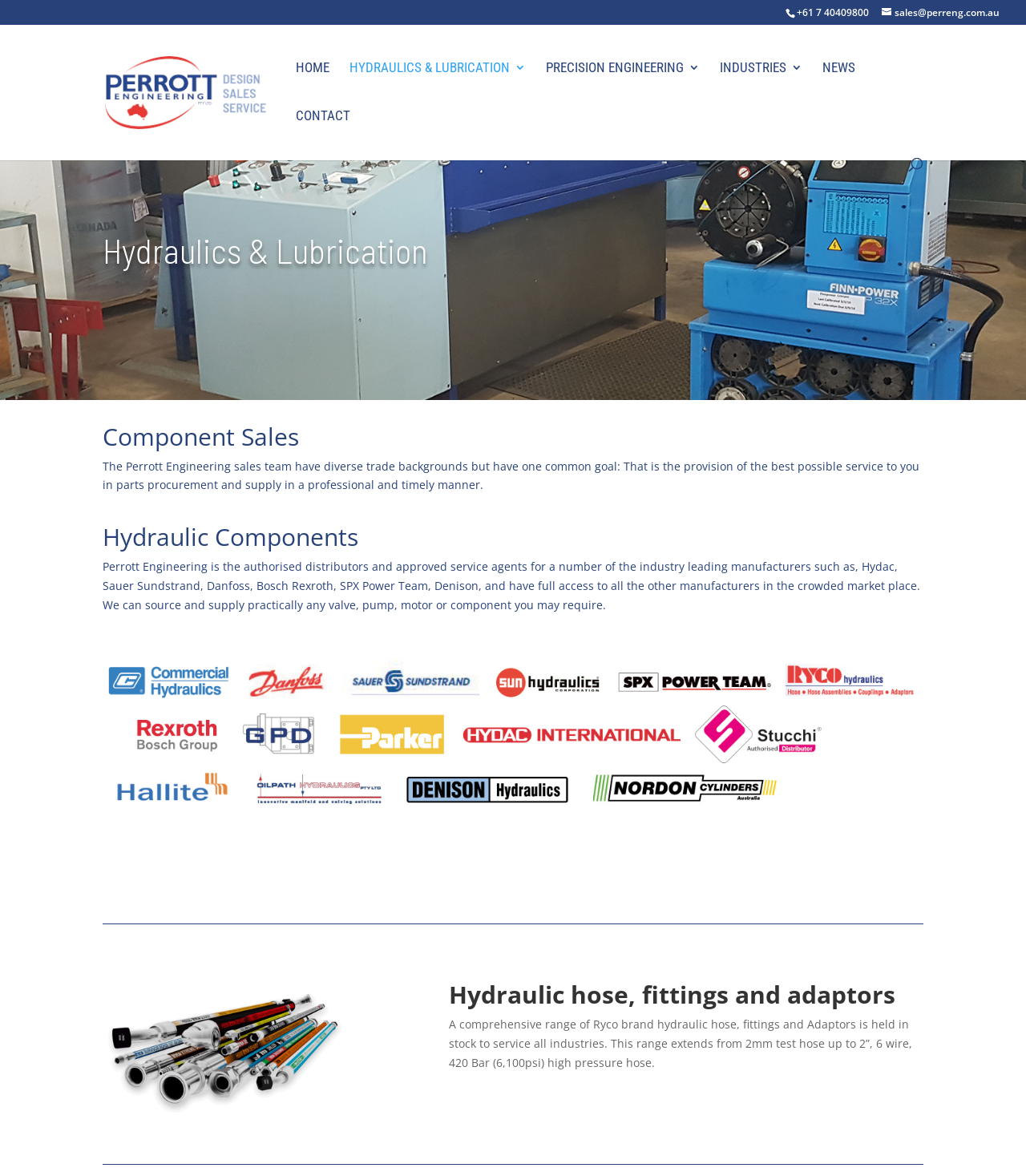Use a single word or phrase to answer the question: 
How many images are on the webpage?

3